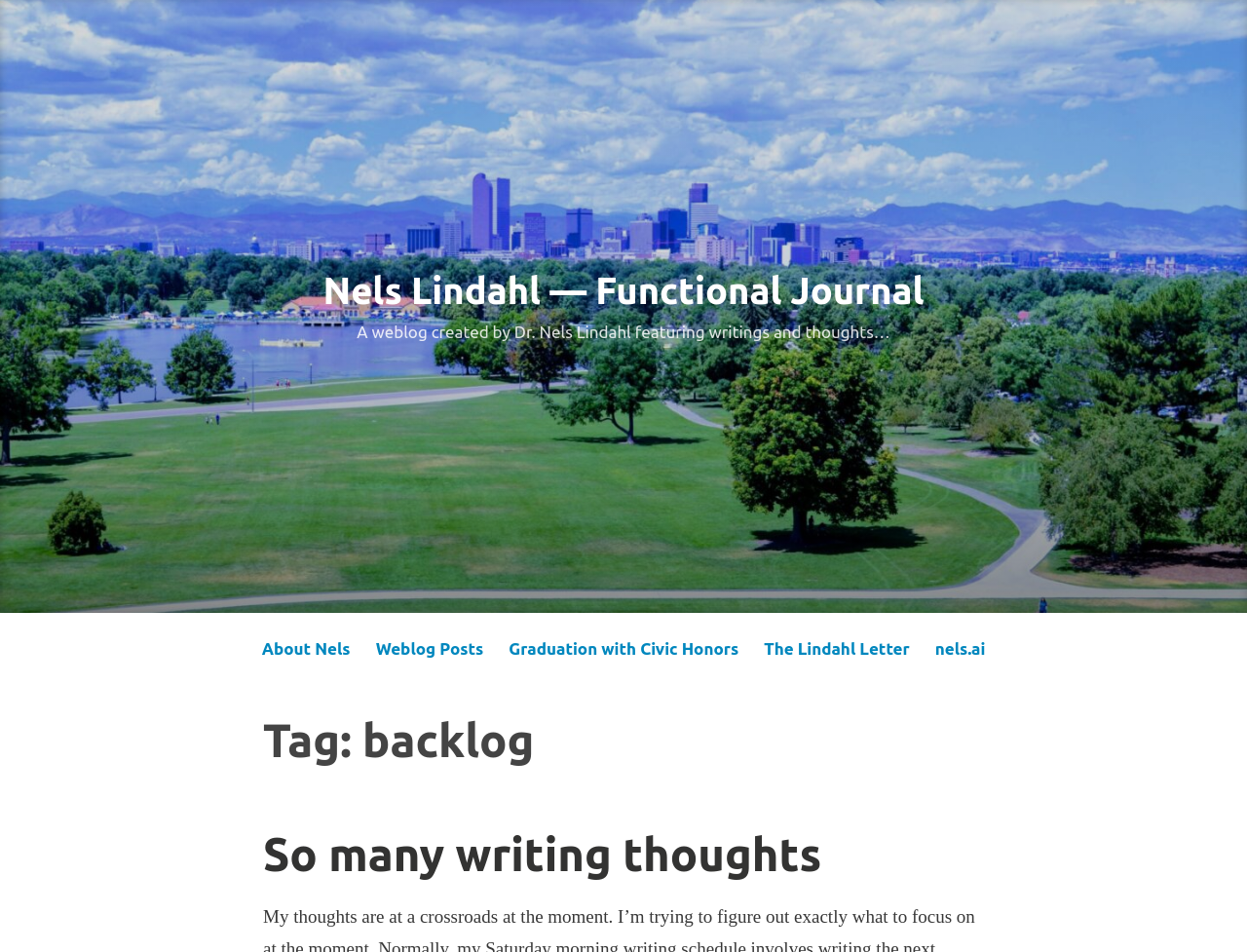Identify the bounding box coordinates of the HTML element based on this description: "About Nels".

[0.207, 0.662, 0.284, 0.702]